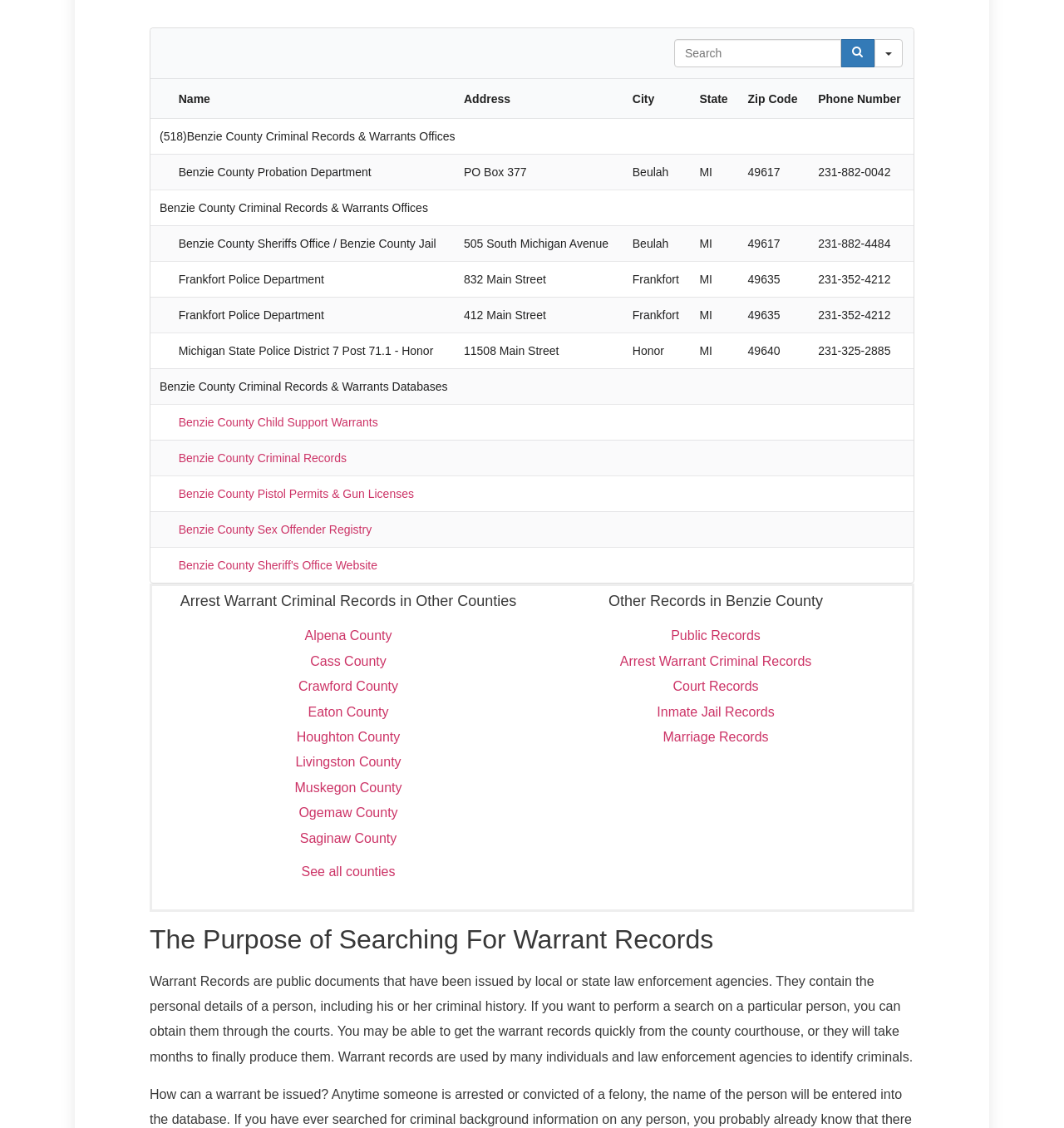Extract the bounding box for the UI element that matches this description: "Benzie County Sex Offender Registry".

[0.168, 0.463, 0.349, 0.475]